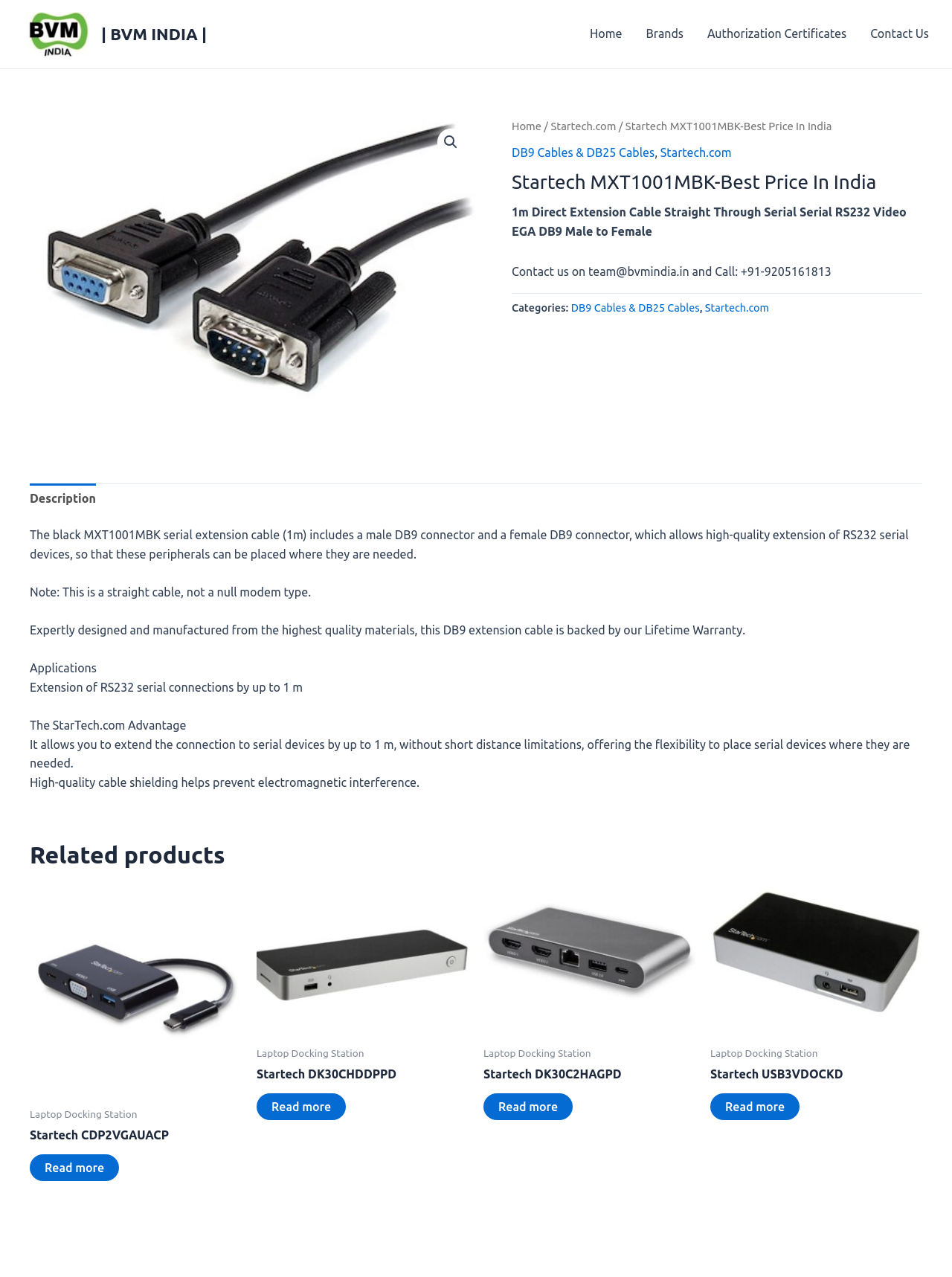Using a single word or phrase, answer the following question: 
What is the product being described?

Startech MXT1001MBK